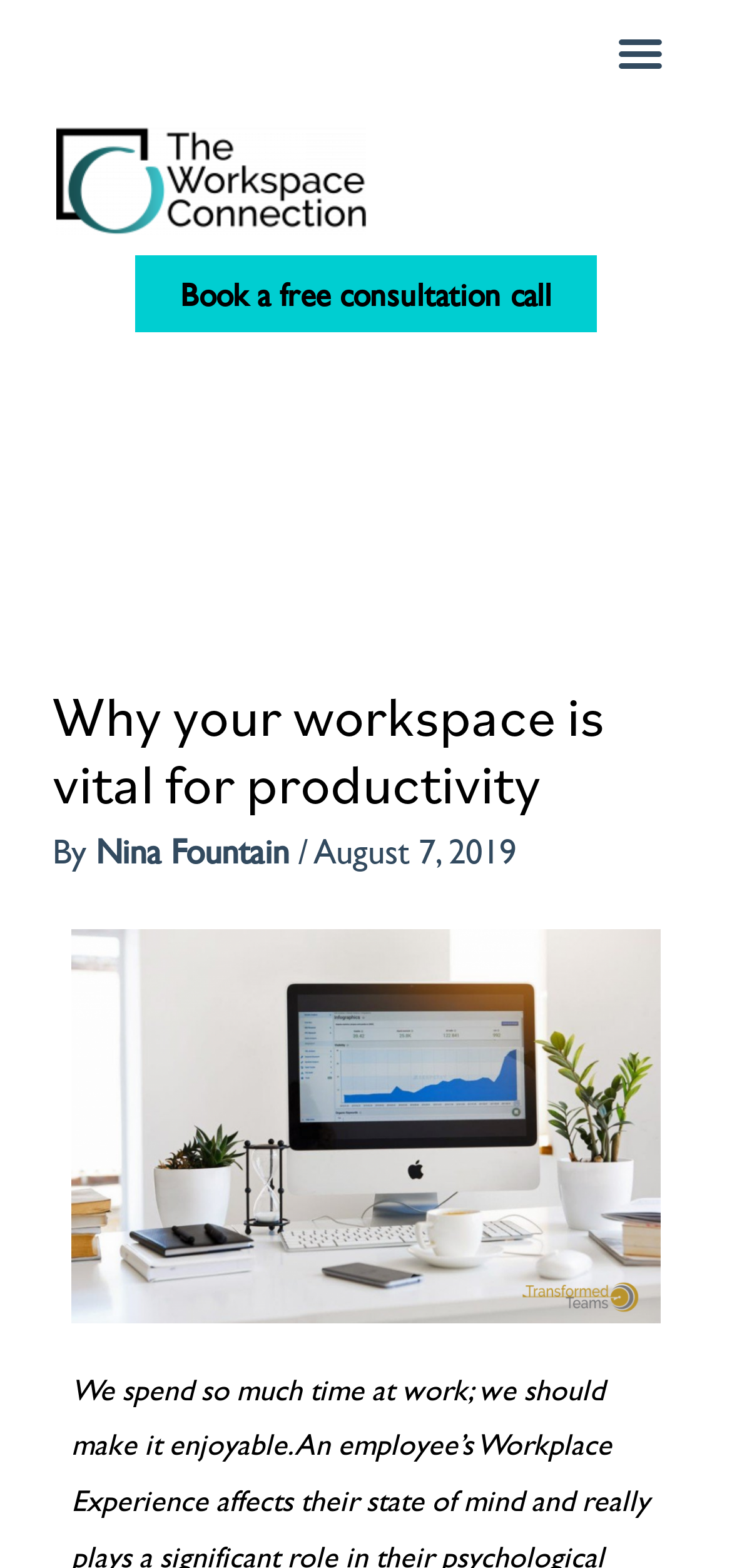What is the purpose of the button at the top right corner?
Provide a fully detailed and comprehensive answer to the question.

I determined the answer by examining the button element with the description 'Menu Toggle' and its bounding box coordinates, which suggest that it is located at the top right corner of the webpage and is likely used to toggle a menu.